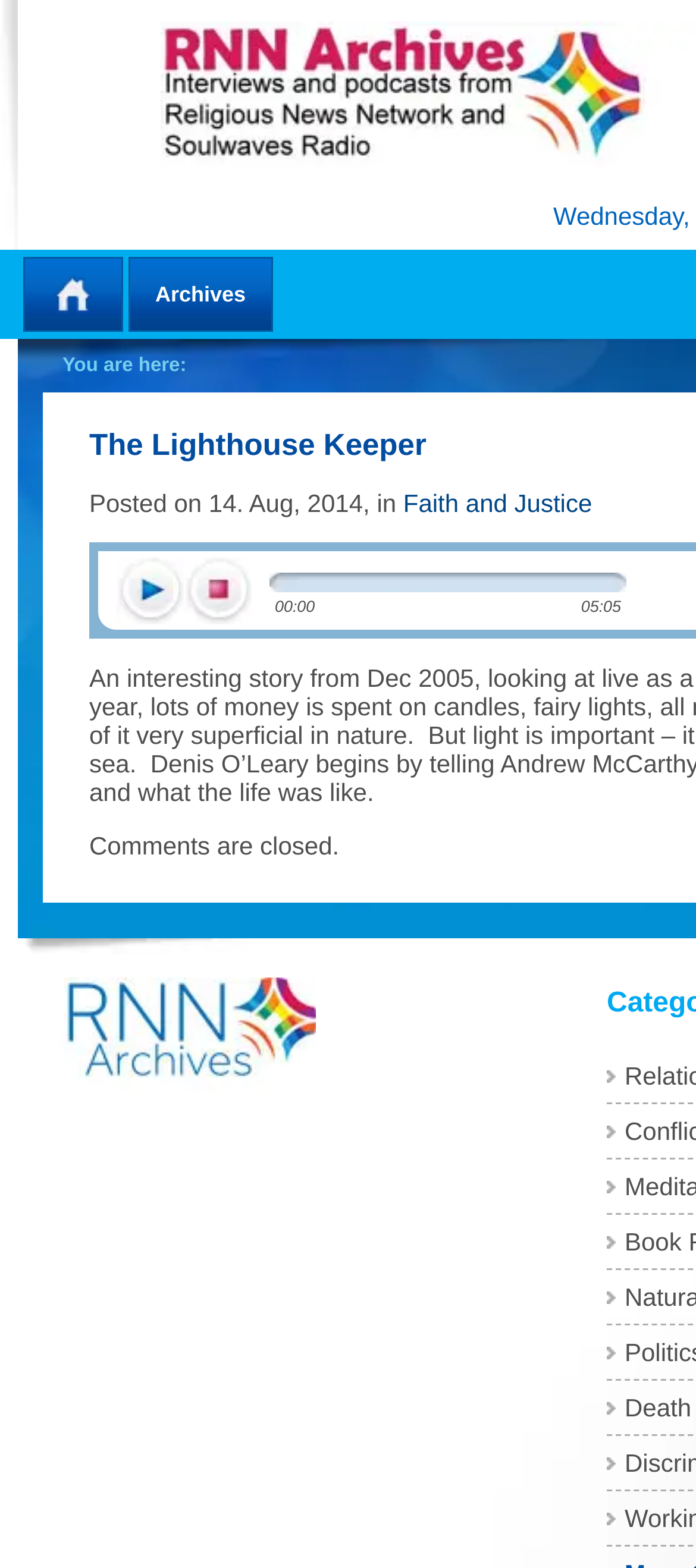How many time stamps are shown in the audio player?
Please provide a single word or phrase answer based on the image.

2